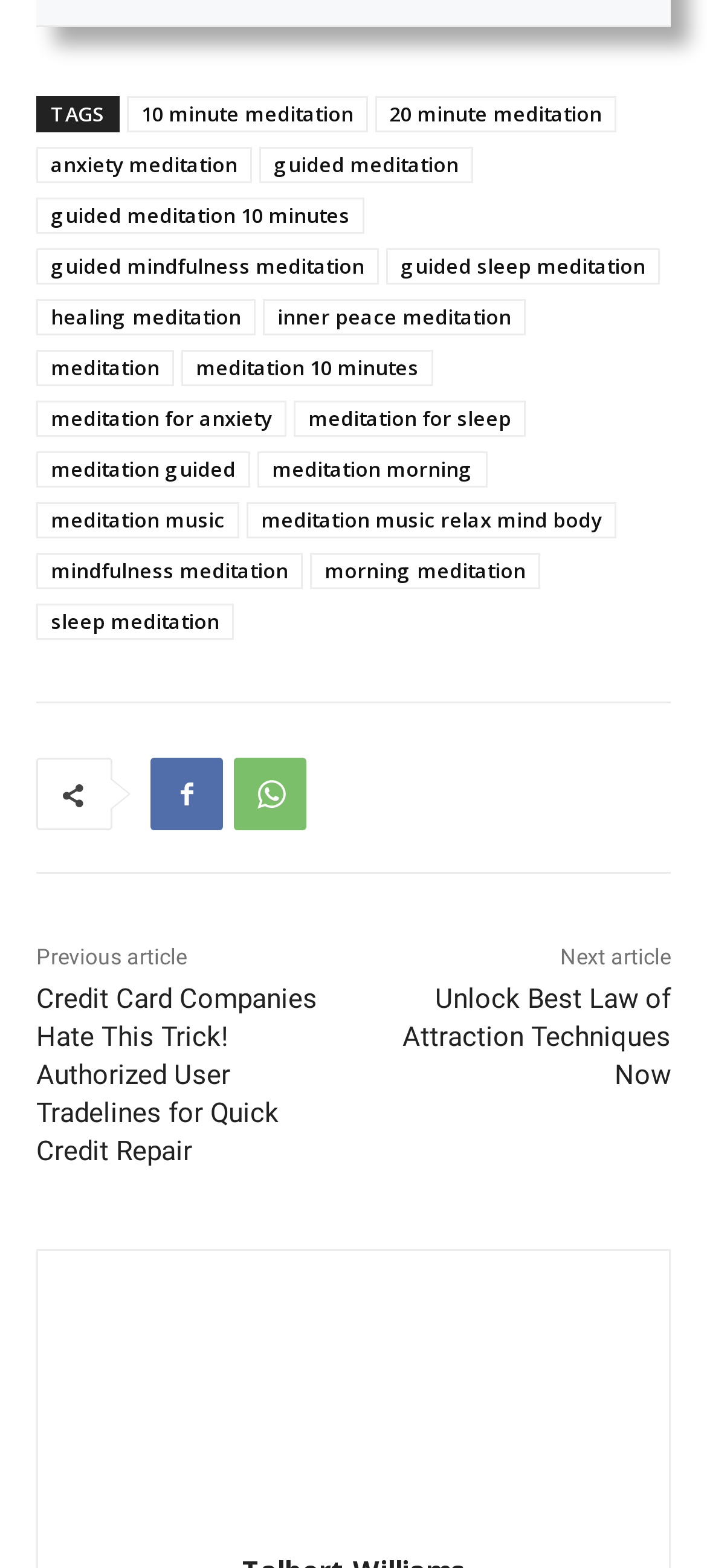Please find the bounding box coordinates (top-left x, top-left y, bottom-right x, bottom-right y) in the screenshot for the UI element described as follows: morning meditation

[0.438, 0.353, 0.764, 0.376]